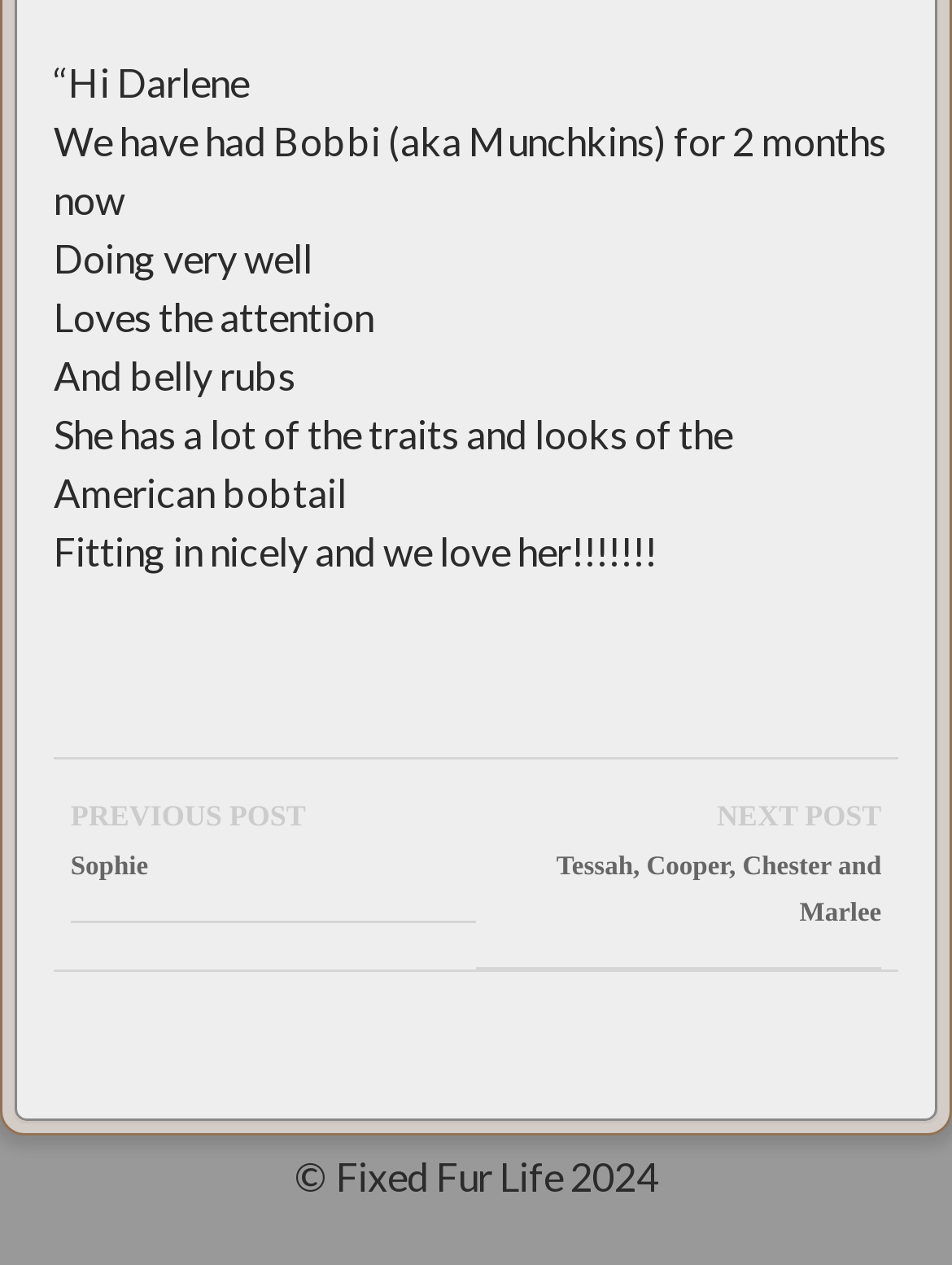By analyzing the image, answer the following question with a detailed response: What is the copyright year of the website?

The footer of the webpage displays the copyright information '© Fixed Fur Life 2024', indicating that the copyright year is 2024.